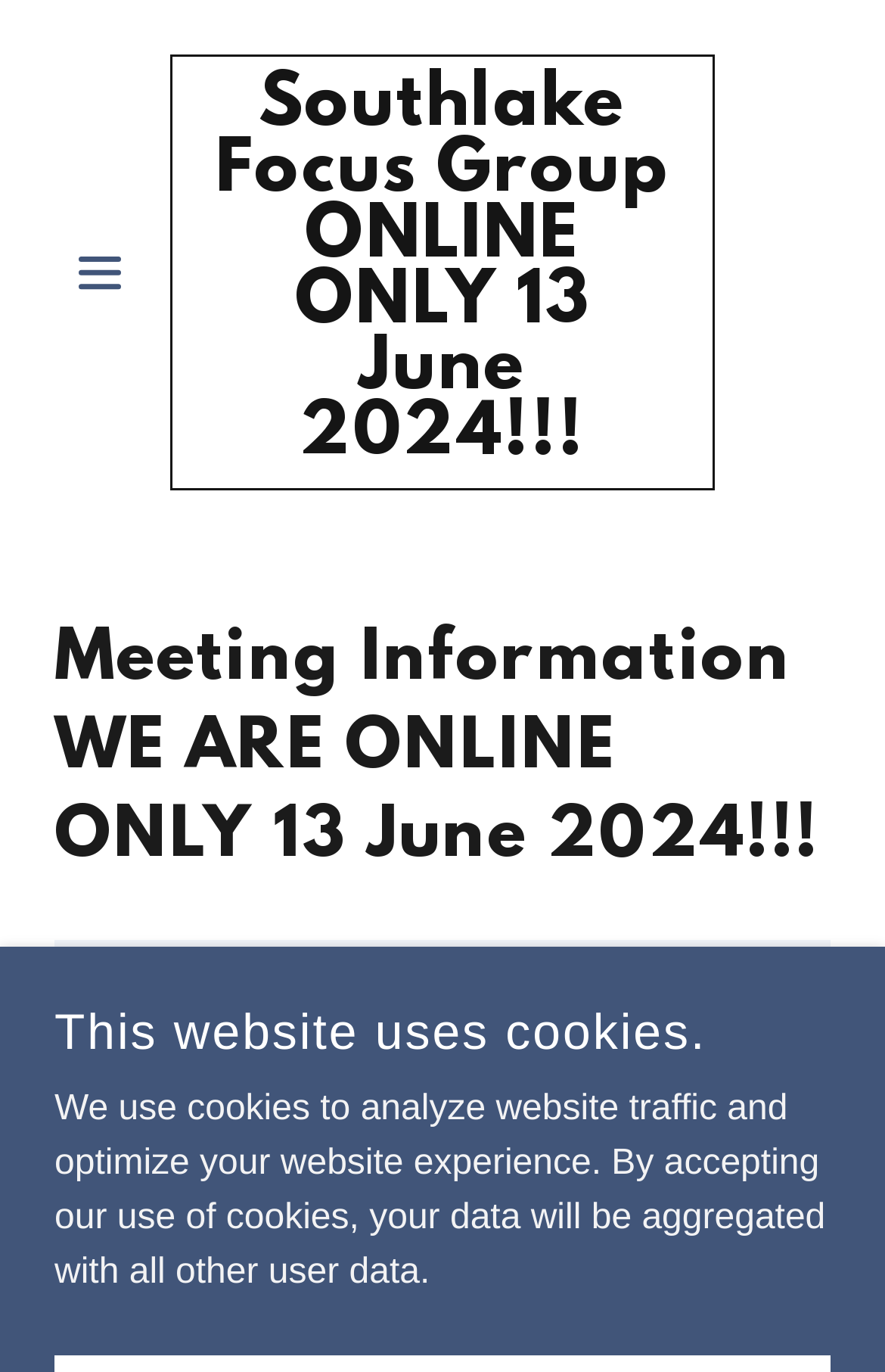Provide a single word or phrase to answer the given question: 
What is the date of the Southlake Focus Group meeting?

13 June 2024